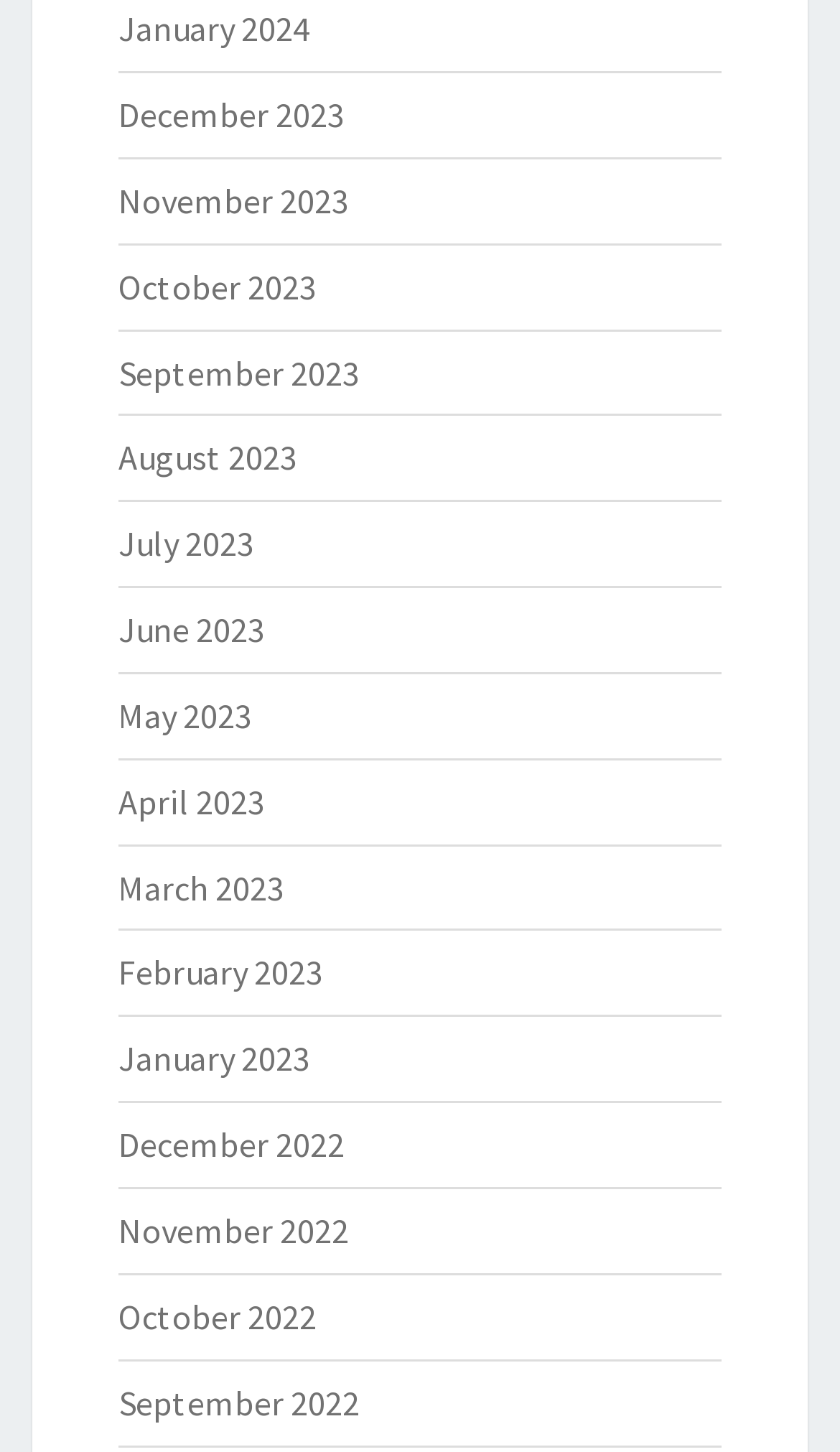Please pinpoint the bounding box coordinates for the region I should click to adhere to this instruction: "access September 2023".

[0.141, 0.241, 0.428, 0.271]